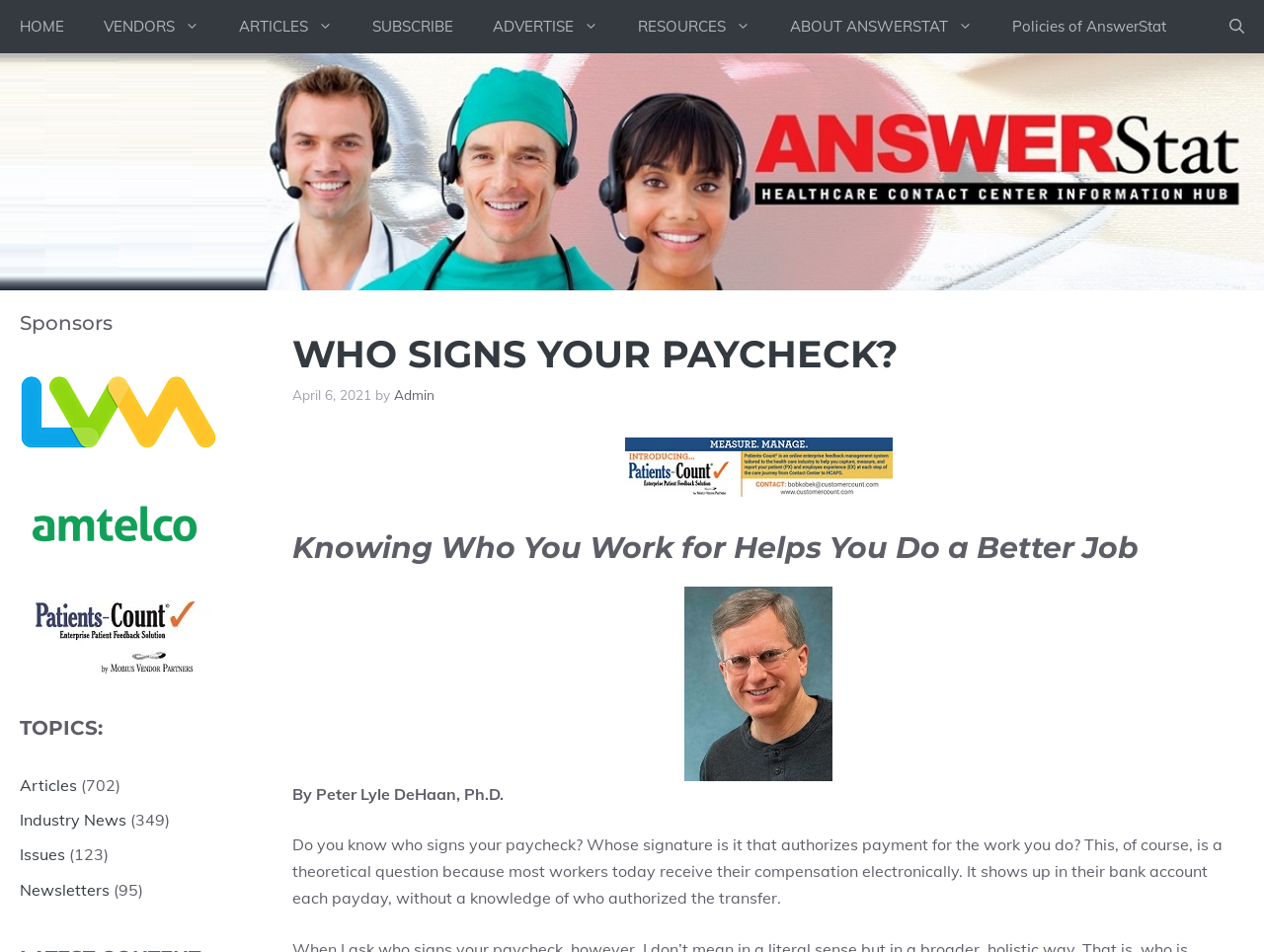Please identify the bounding box coordinates of the element I should click to complete this instruction: 'Open search'. The coordinates should be given as four float numbers between 0 and 1, like this: [left, top, right, bottom].

[0.957, 0.0, 1.0, 0.056]